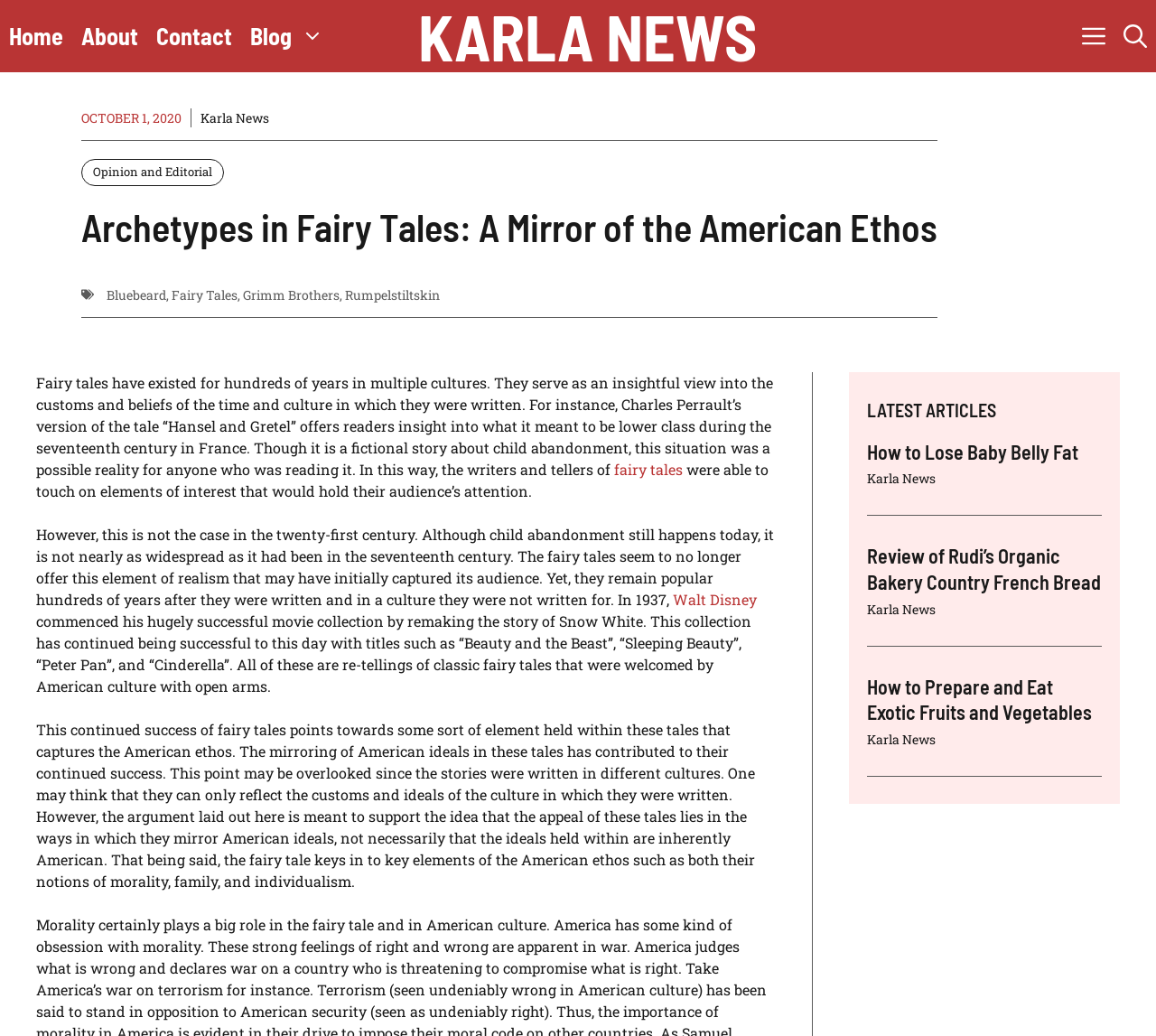What is the main topic of the article?
Provide a thorough and detailed answer to the question.

The main topic of the article is fairy tales, as indicated by the heading 'Archetypes in Fairy Tales: A Mirror of the American Ethos' and the content of the article which discusses the significance of fairy tales in different cultures and their continued popularity in American culture.